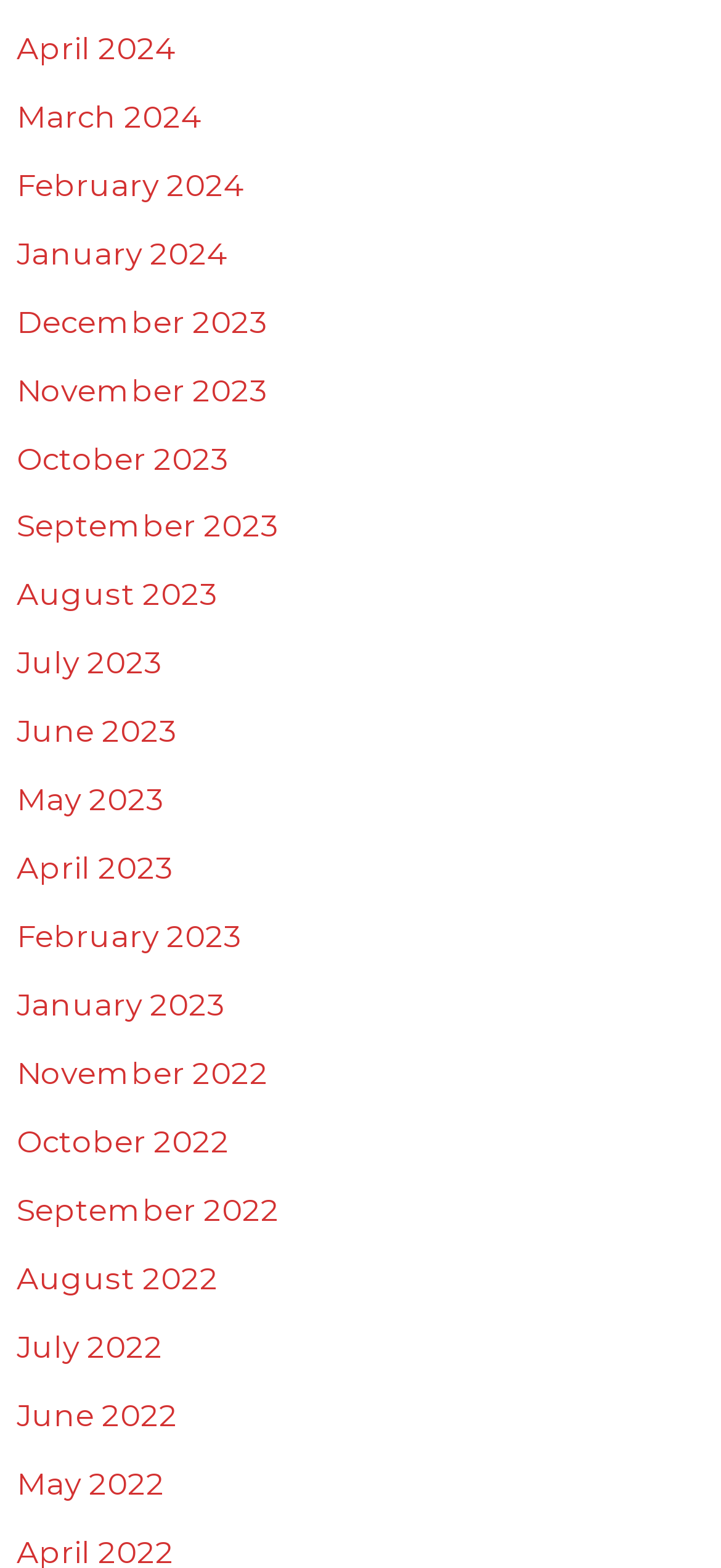Please find the bounding box coordinates of the section that needs to be clicked to achieve this instruction: "go to March 2024".

[0.023, 0.062, 0.279, 0.086]